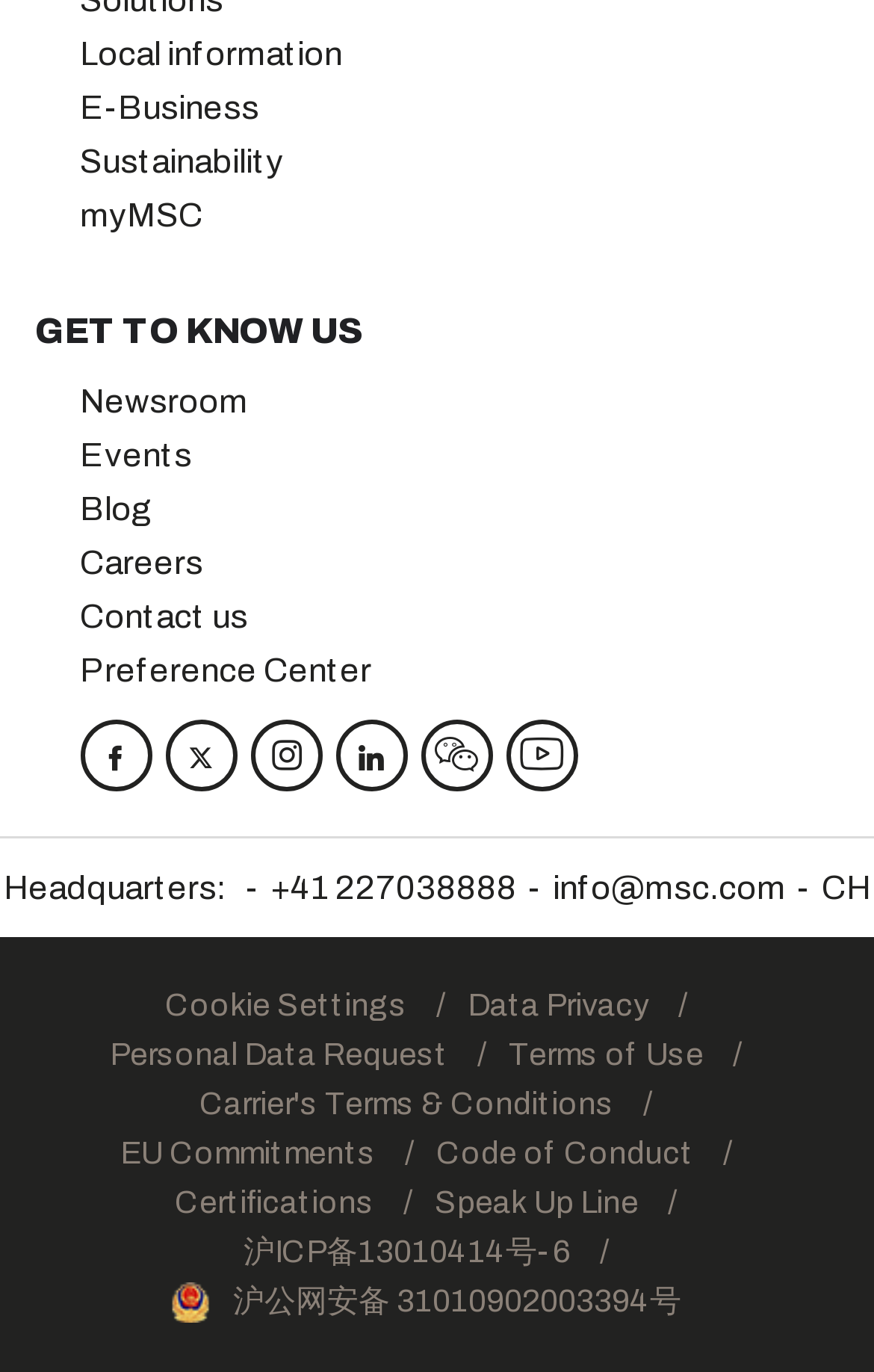Provide a one-word or brief phrase answer to the question:
What is the language of the '沪ICP备13010414号-6' link?

Chinese